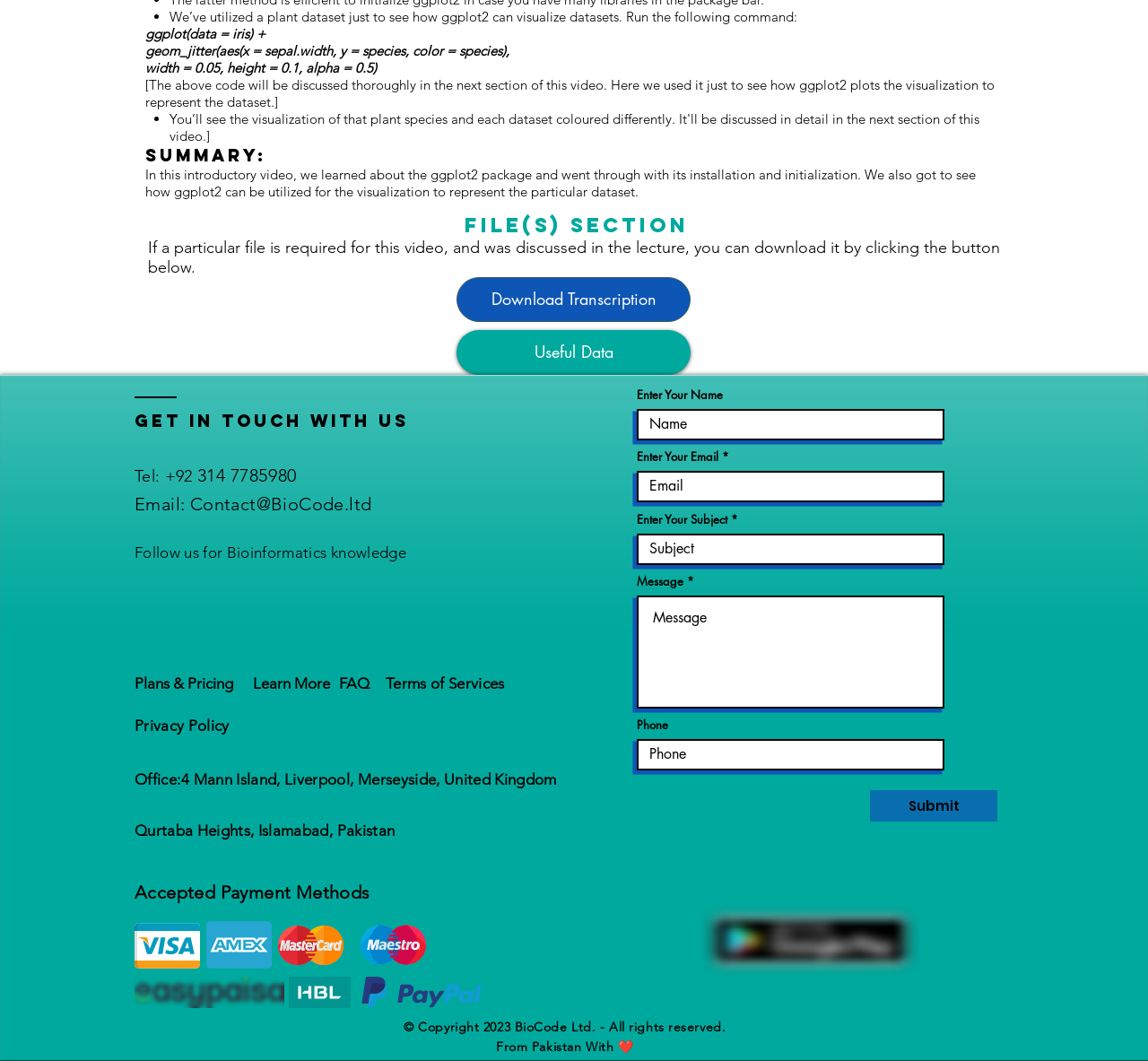Extract the bounding box coordinates for the UI element described by the text: "Useful Data". The coordinates should be in the form of [left, top, right, bottom] with values between 0 and 1.

[0.398, 0.311, 0.602, 0.353]